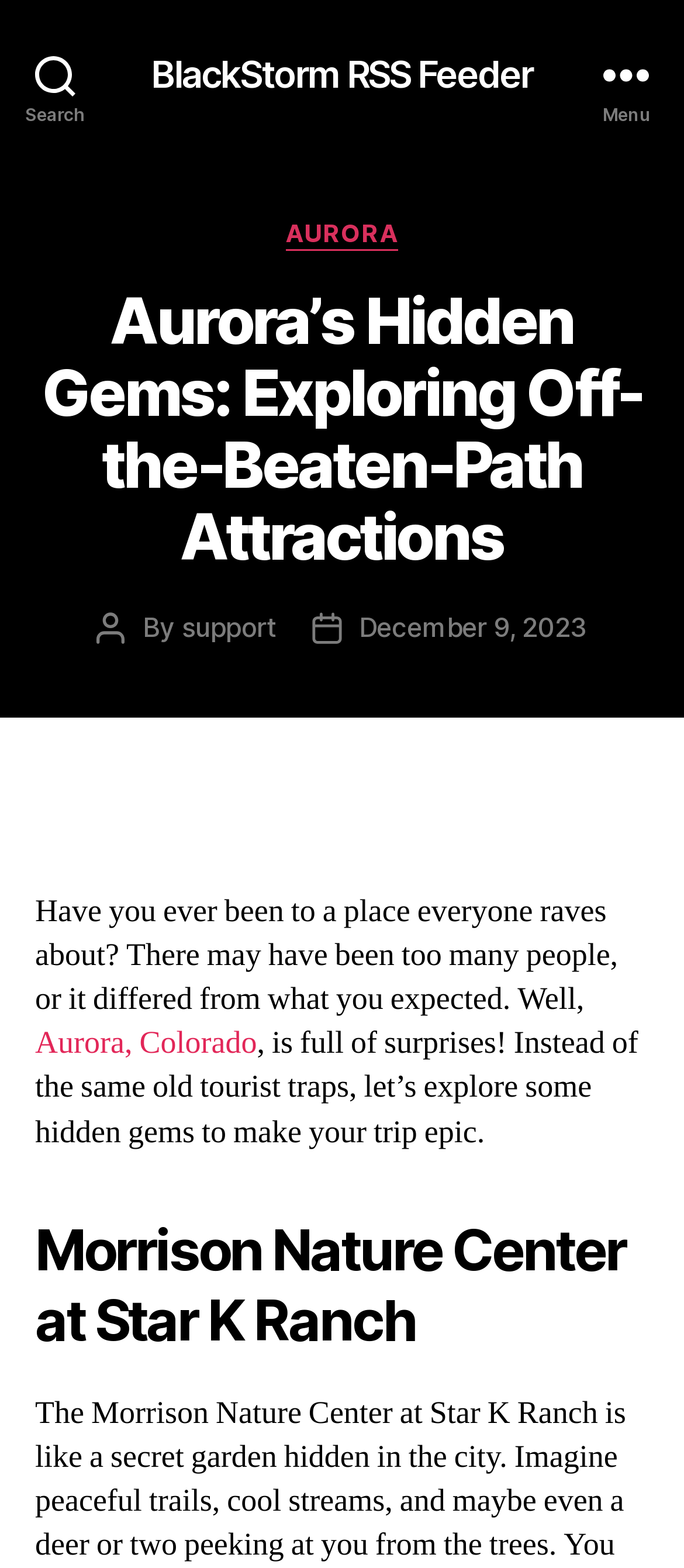Provide a thorough and detailed response to the question by examining the image: 
What is the city being discussed?

I found the answer by looking at the link 'Aurora, Colorado' which is located in the middle of the webpage.